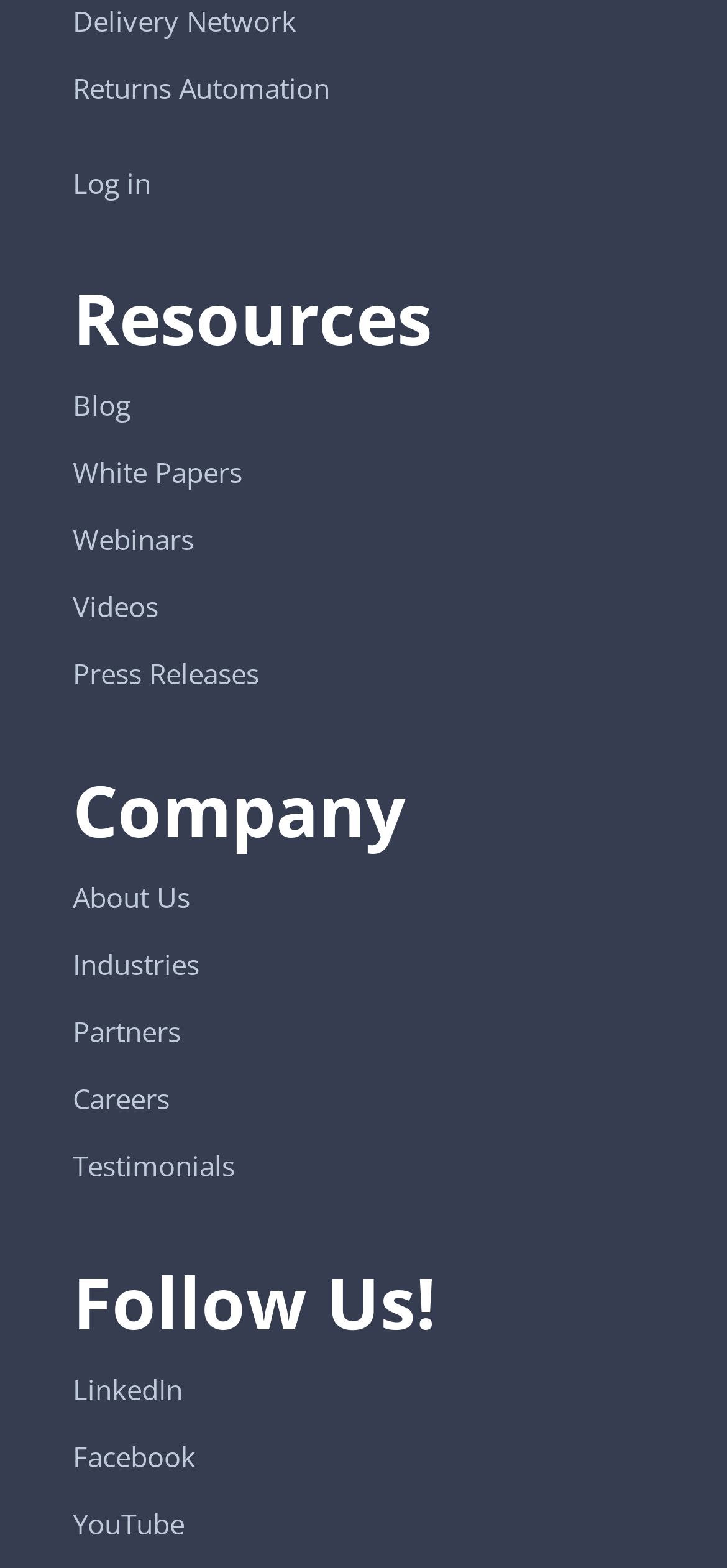What is the first resource listed?
Look at the image and provide a short answer using one word or a phrase.

Blog